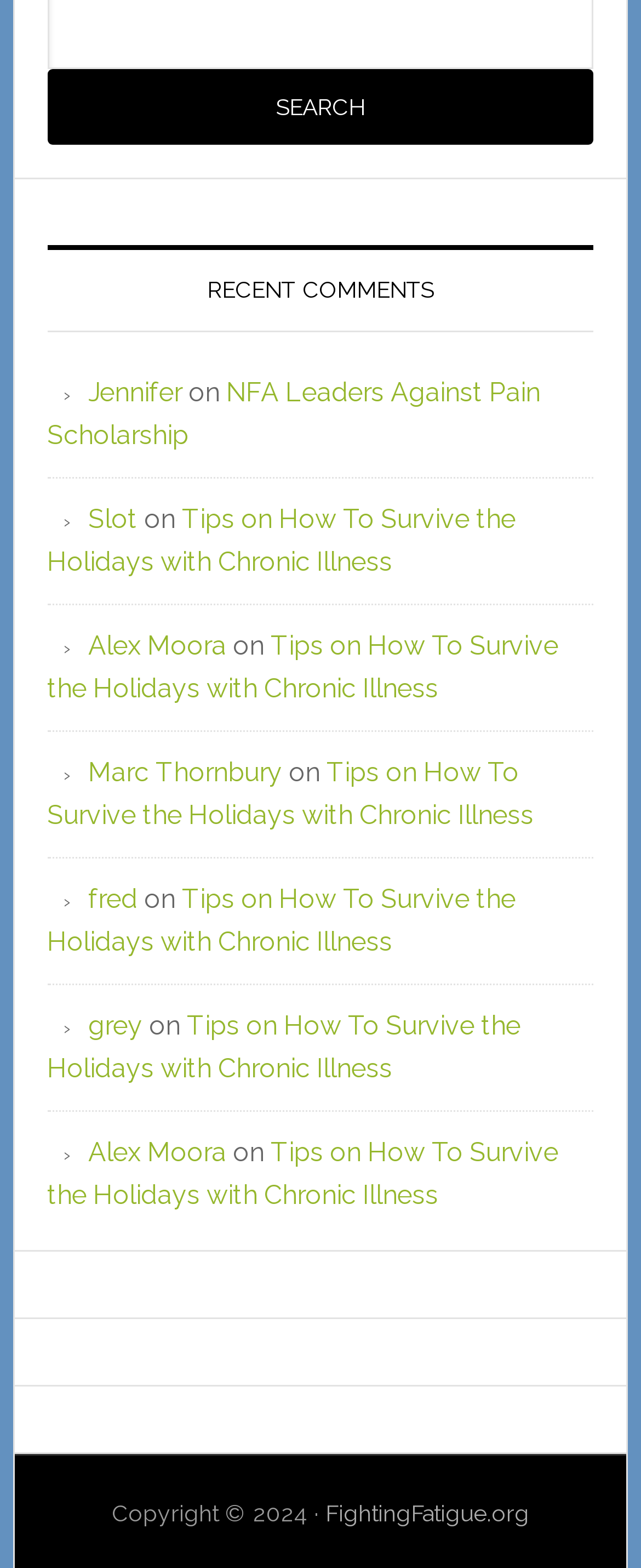Please provide the bounding box coordinates for the element that needs to be clicked to perform the following instruction: "View Jennifer's profile". The coordinates should be given as four float numbers between 0 and 1, i.e., [left, top, right, bottom].

[0.138, 0.24, 0.284, 0.26]